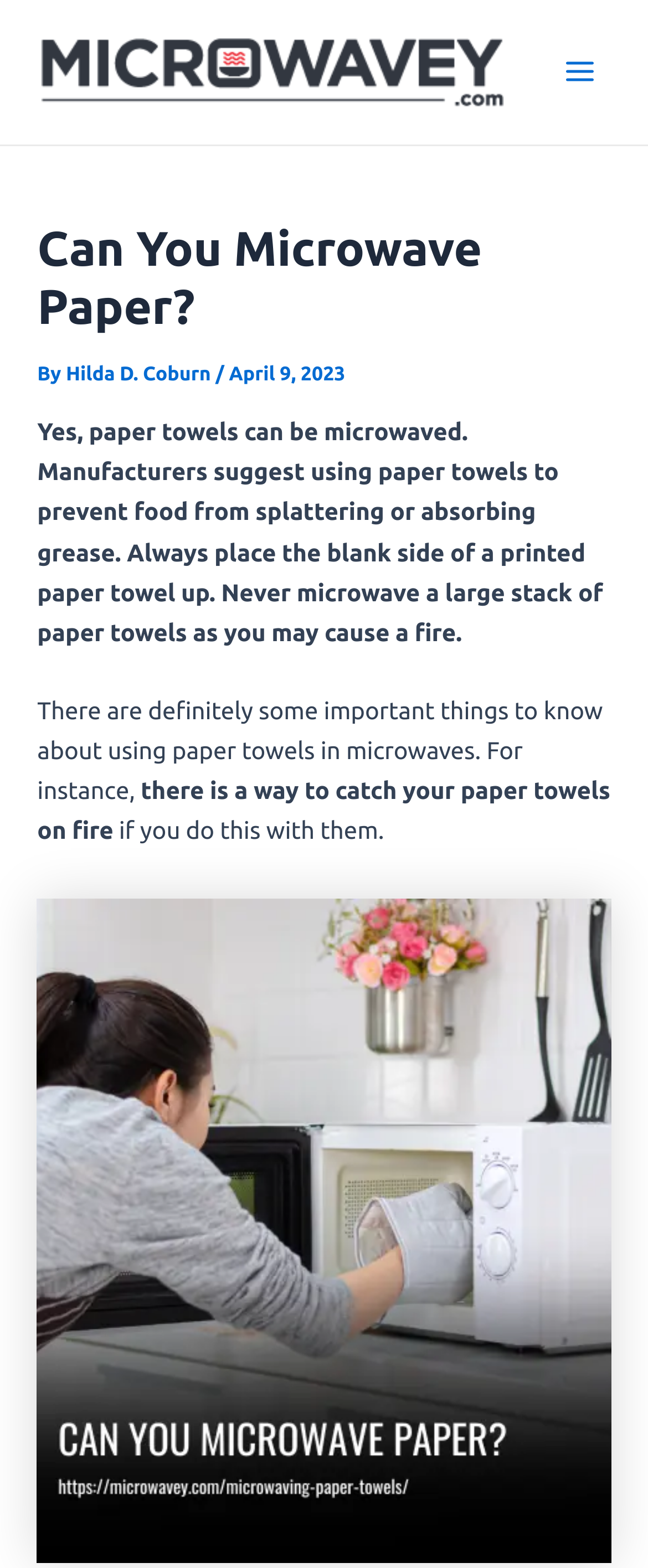What is the headline of the webpage?

Can You Microwave Paper?